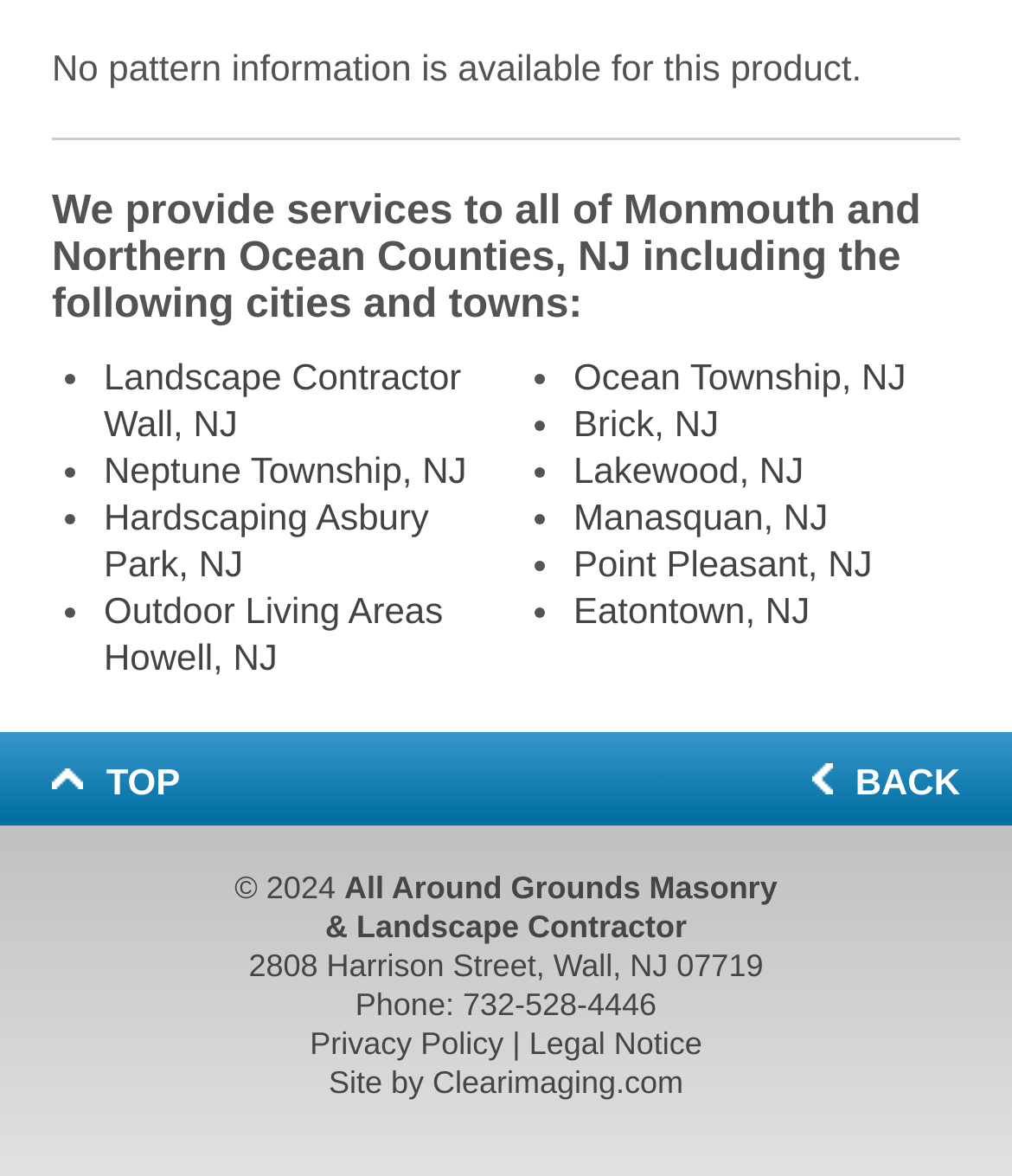What services does the company provide?
Refer to the image and provide a one-word or short phrase answer.

Landscape contractor and masonry